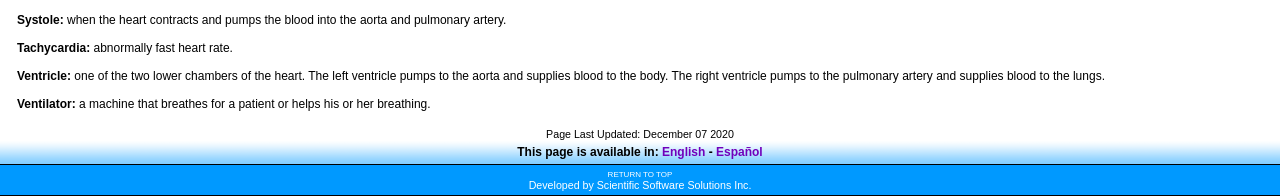Provide a brief response to the question below using one word or phrase:
What languages is this page available in?

English and Español